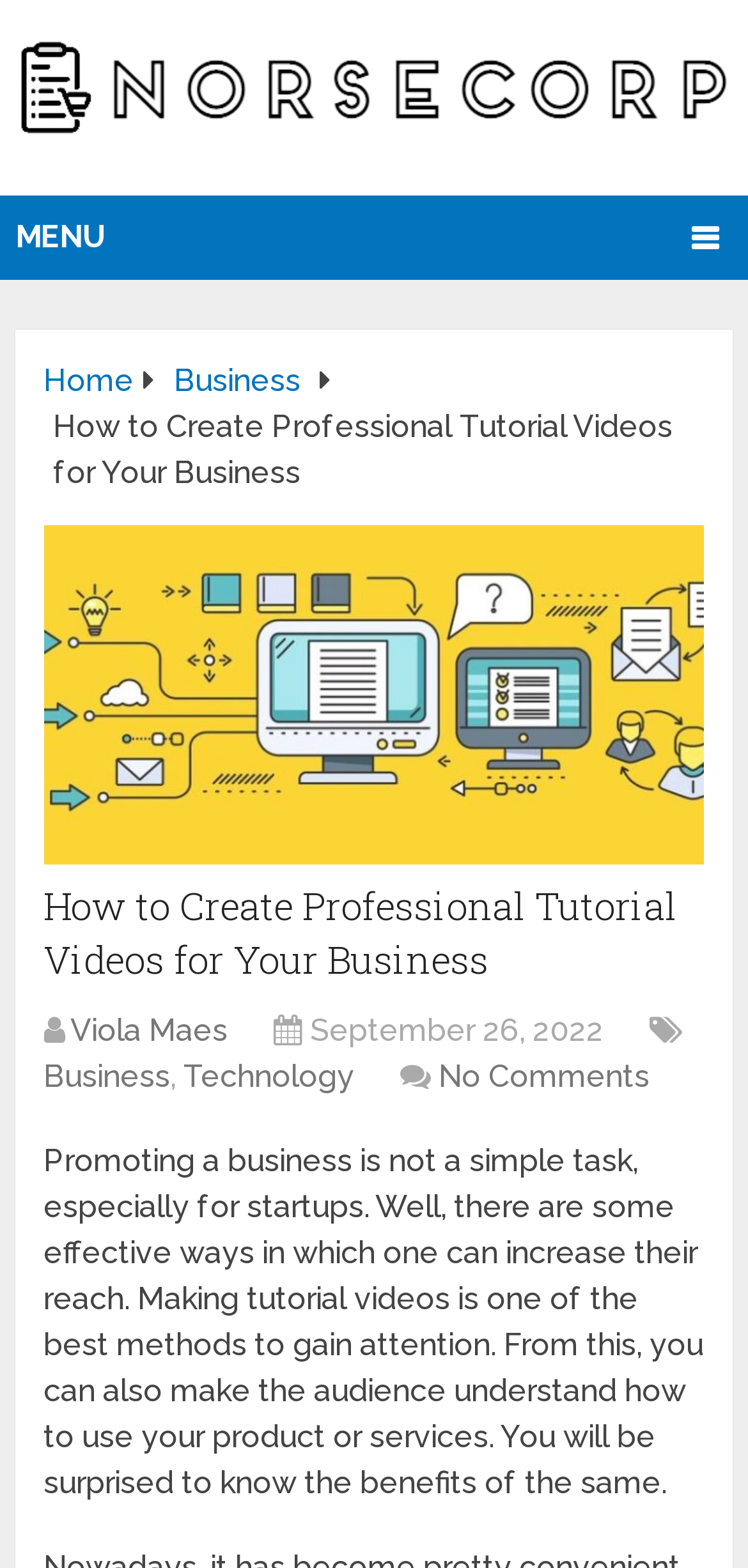Indicate the bounding box coordinates of the clickable region to achieve the following instruction: "click on the NorseCorp logo."

[0.02, 0.024, 0.98, 0.098]